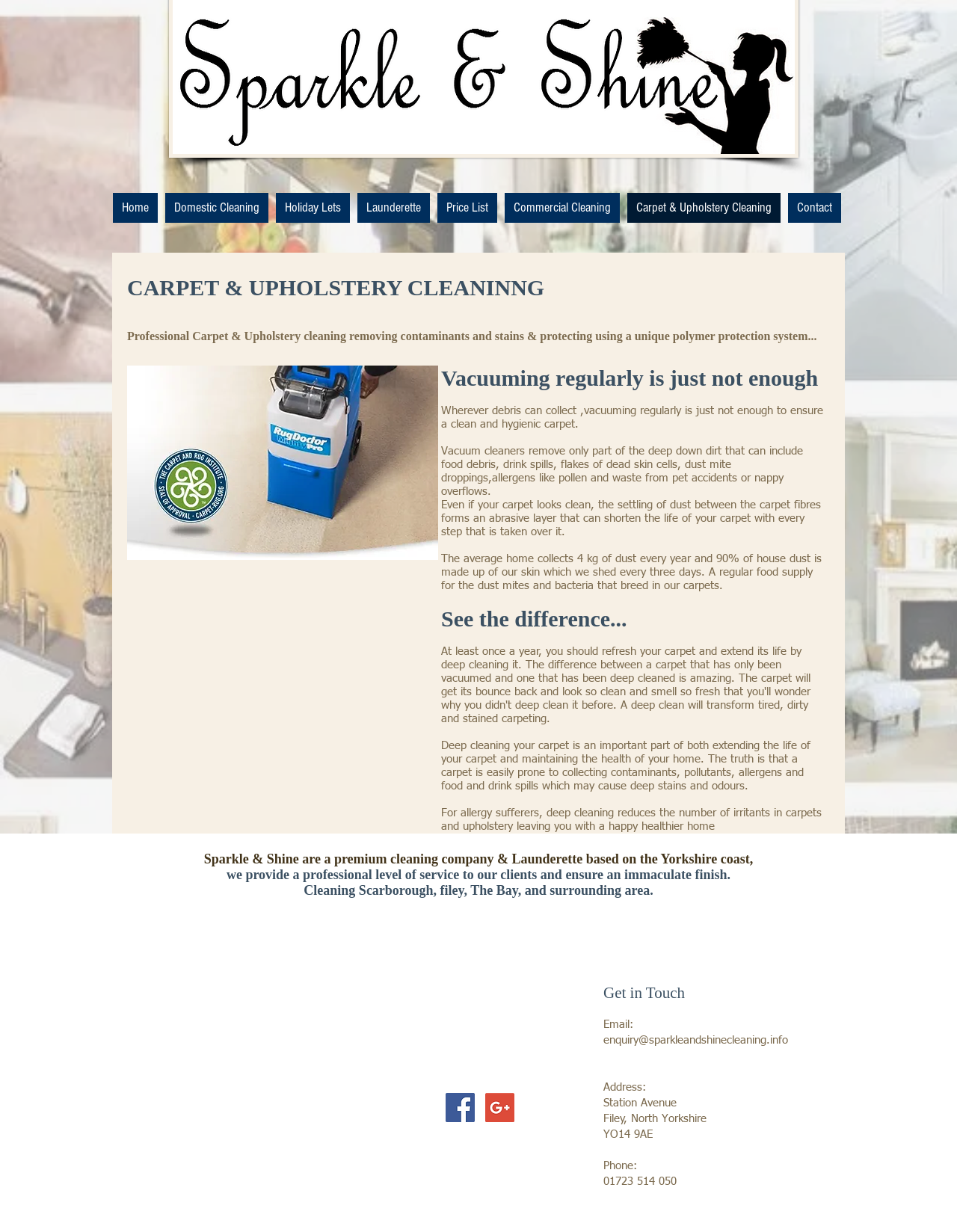Identify the bounding box coordinates of the specific part of the webpage to click to complete this instruction: "Click on the 'Phone:' link".

[0.63, 0.942, 0.666, 0.951]